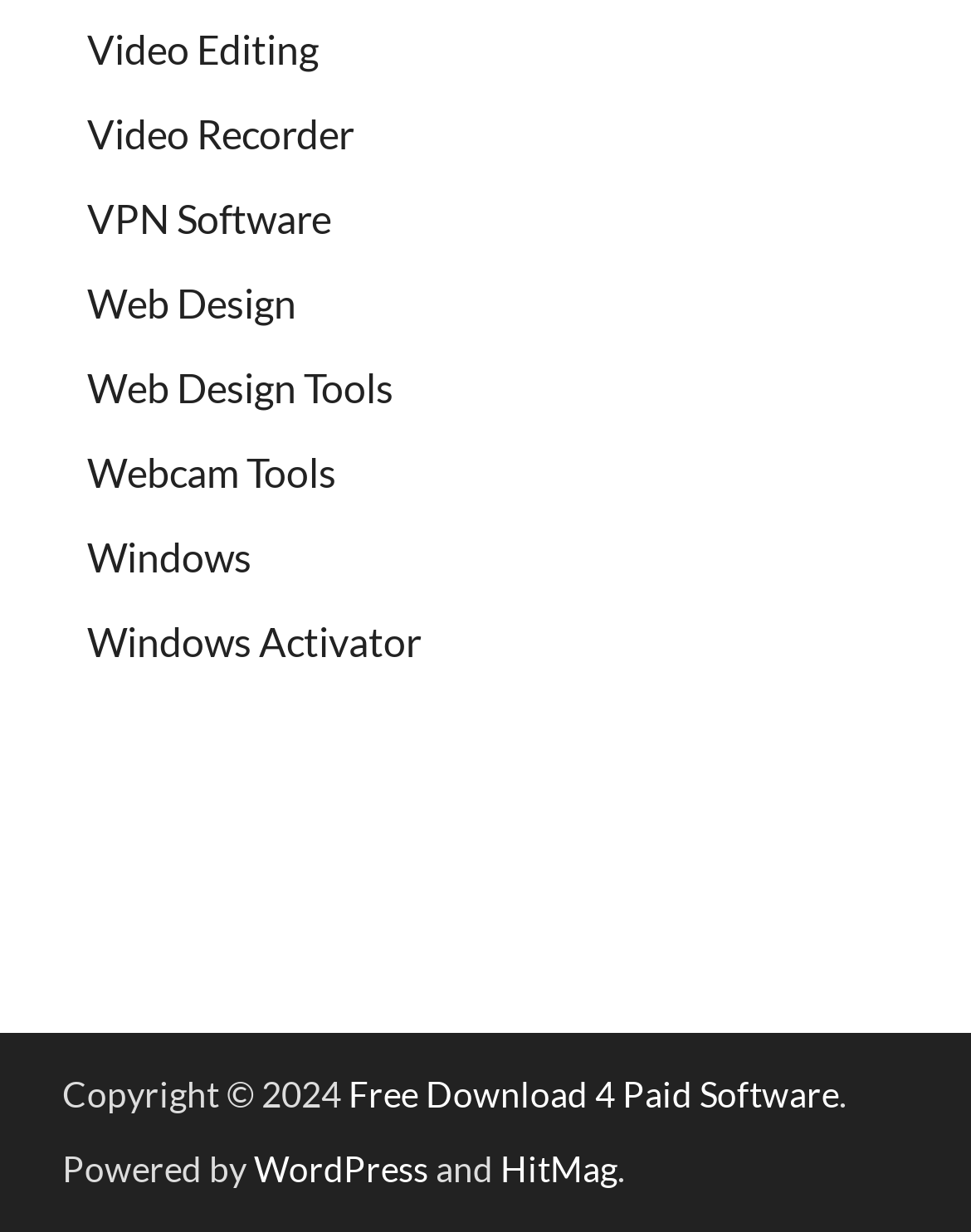What type of software is 'Video Editing'? Based on the image, give a response in one word or a short phrase.

Video software